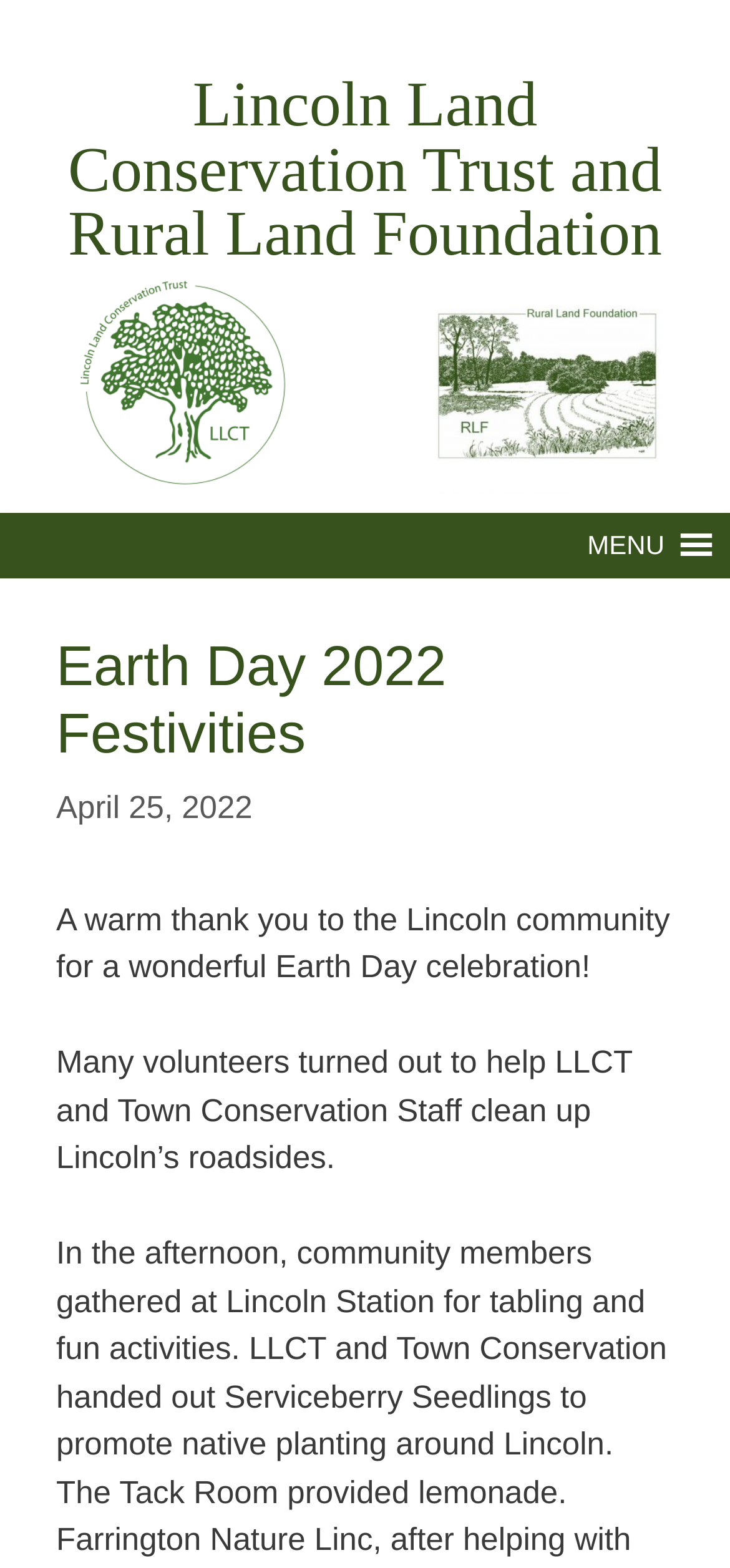What is the date of the Earth Day celebration?
Respond to the question with a well-detailed and thorough answer.

I found the date by looking at the time element on the webpage, which is located below the main heading and says 'April 25, 2022'.